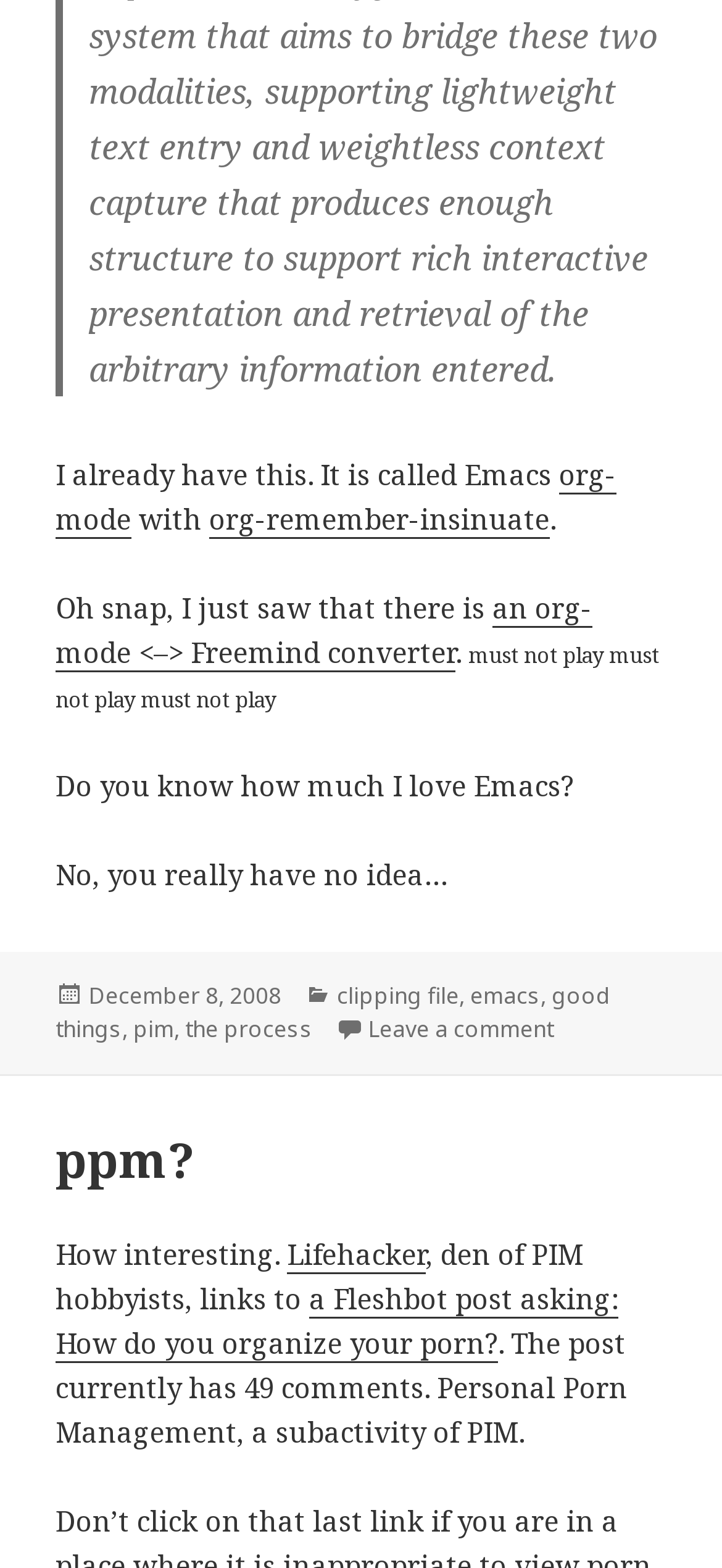Please specify the bounding box coordinates of the clickable region necessary for completing the following instruction: "Follow the link to Lifehacker". The coordinates must consist of four float numbers between 0 and 1, i.e., [left, top, right, bottom].

[0.397, 0.787, 0.59, 0.812]